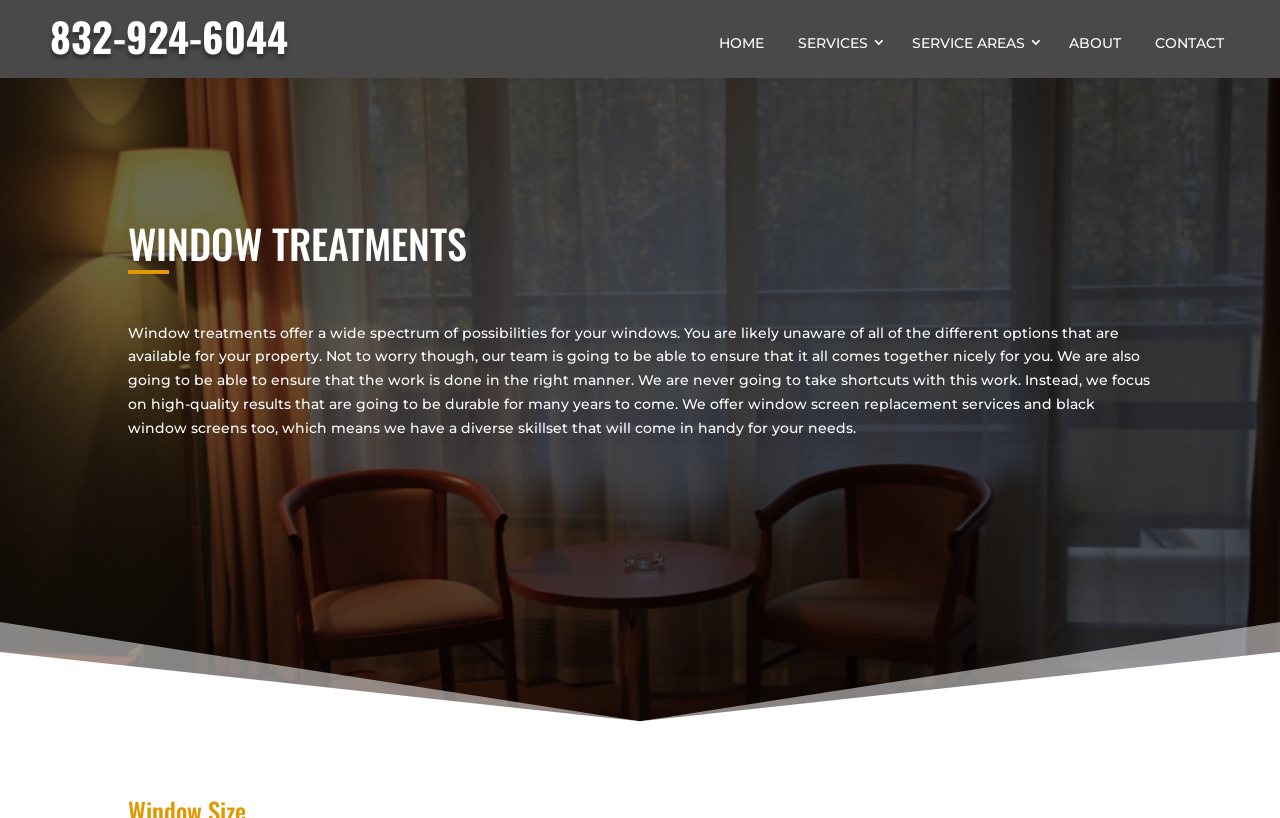How many navigation links are there?
Refer to the image and offer an in-depth and detailed answer to the question.

I counted the number of link elements in the top navigation section of the webpage, and I found five links: 'HOME', 'SERVICES 3', 'SERVICE AREAS 3', 'ABOUT', and 'CONTACT'.